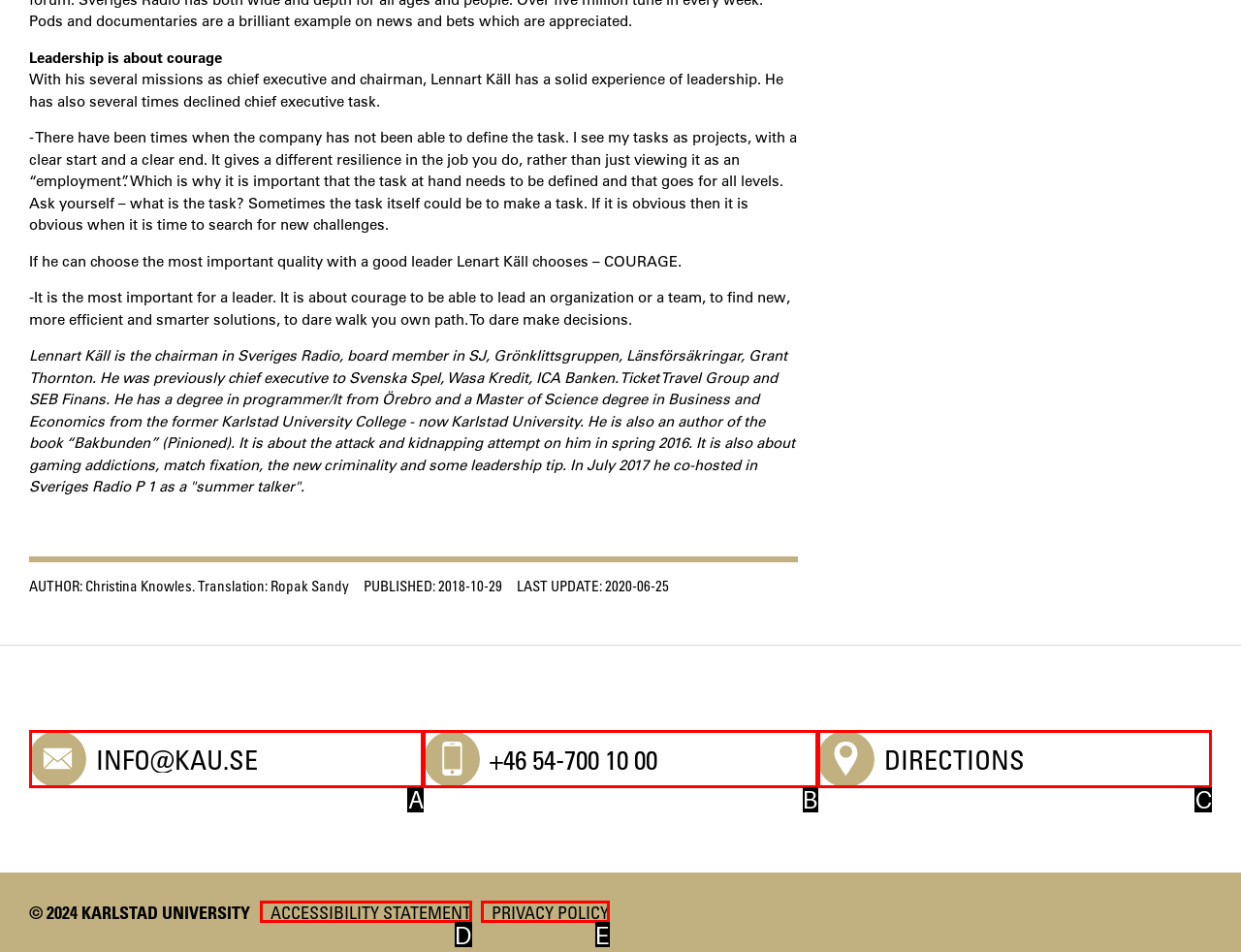Which HTML element fits the description: Accessibility statement? Respond with the letter of the appropriate option directly.

D